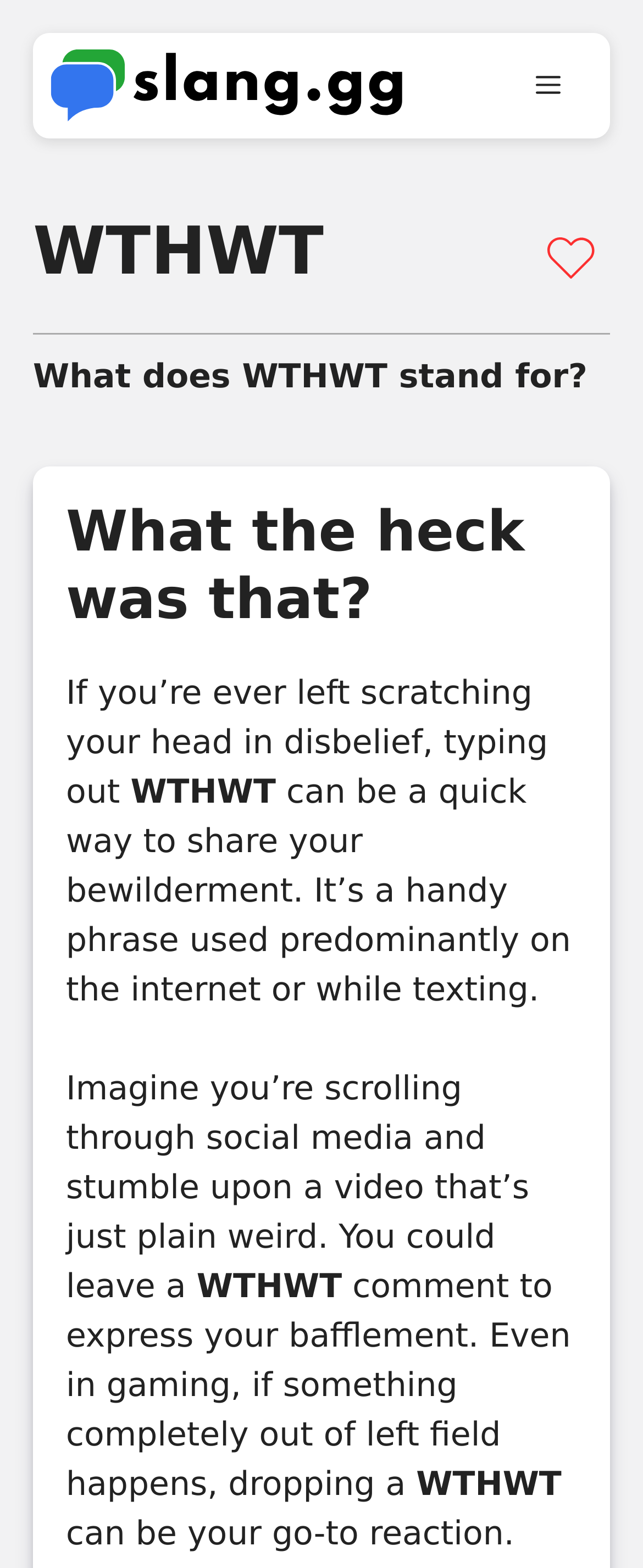Based on the visual content of the image, answer the question thoroughly: What does WTHWT stand for?

The answer can be found in the heading 'What the heck was that?' which is a subheading under the main heading 'WTHWT'. This heading is located at the top of the webpage and provides the meaning of the abbreviation WTHWT.